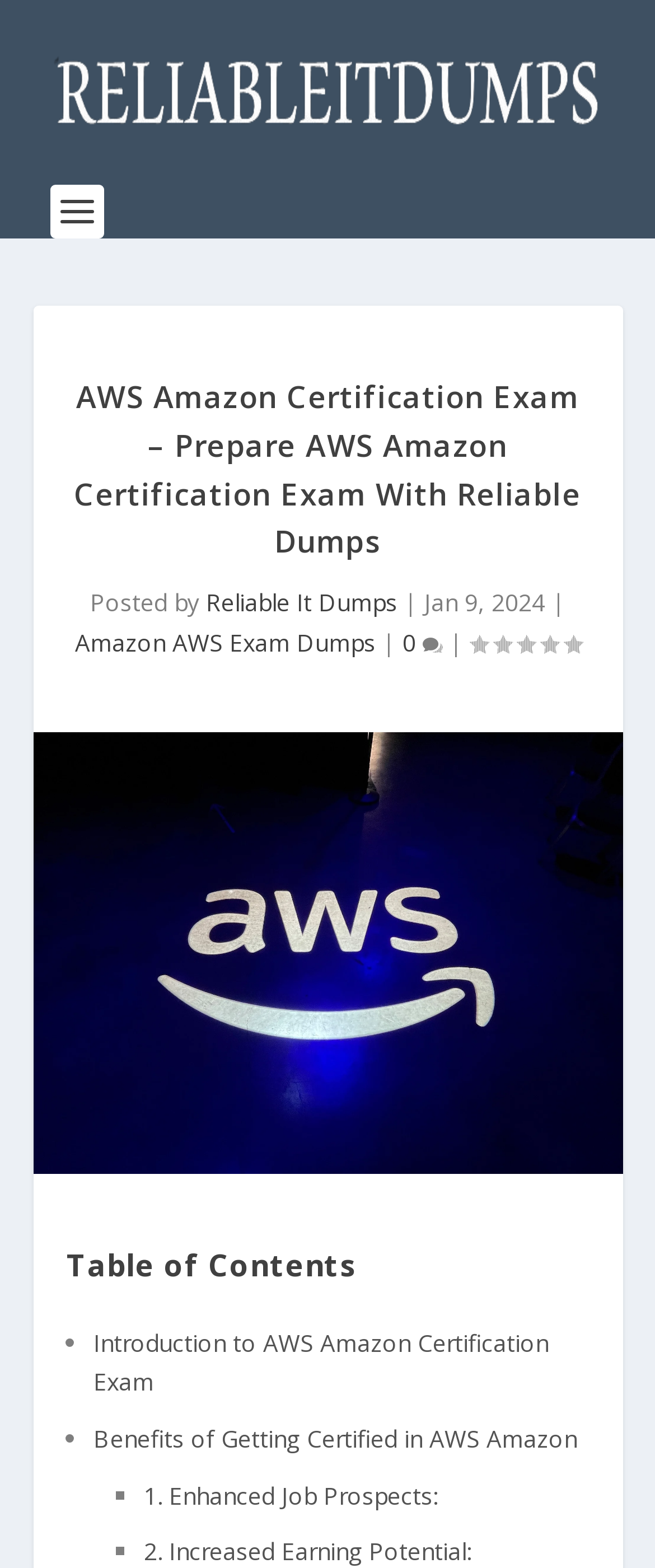Can you find and provide the main heading text of this webpage?

AWS Amazon Certification Exam – Prepare AWS Amazon Certification Exam With Reliable Dumps